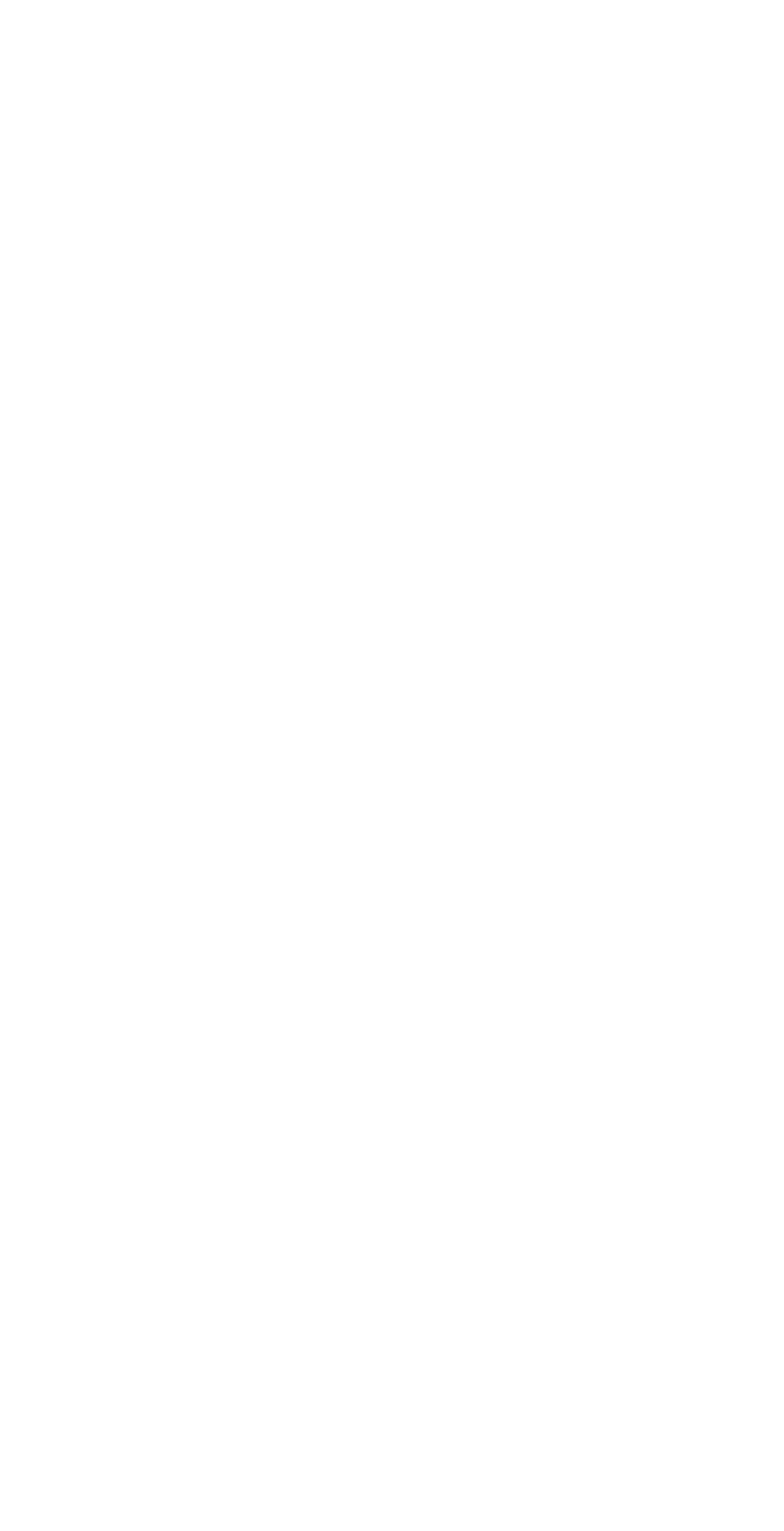Identify the bounding box coordinates of the specific part of the webpage to click to complete this instruction: "Click post comment".

[0.05, 0.191, 0.443, 0.251]